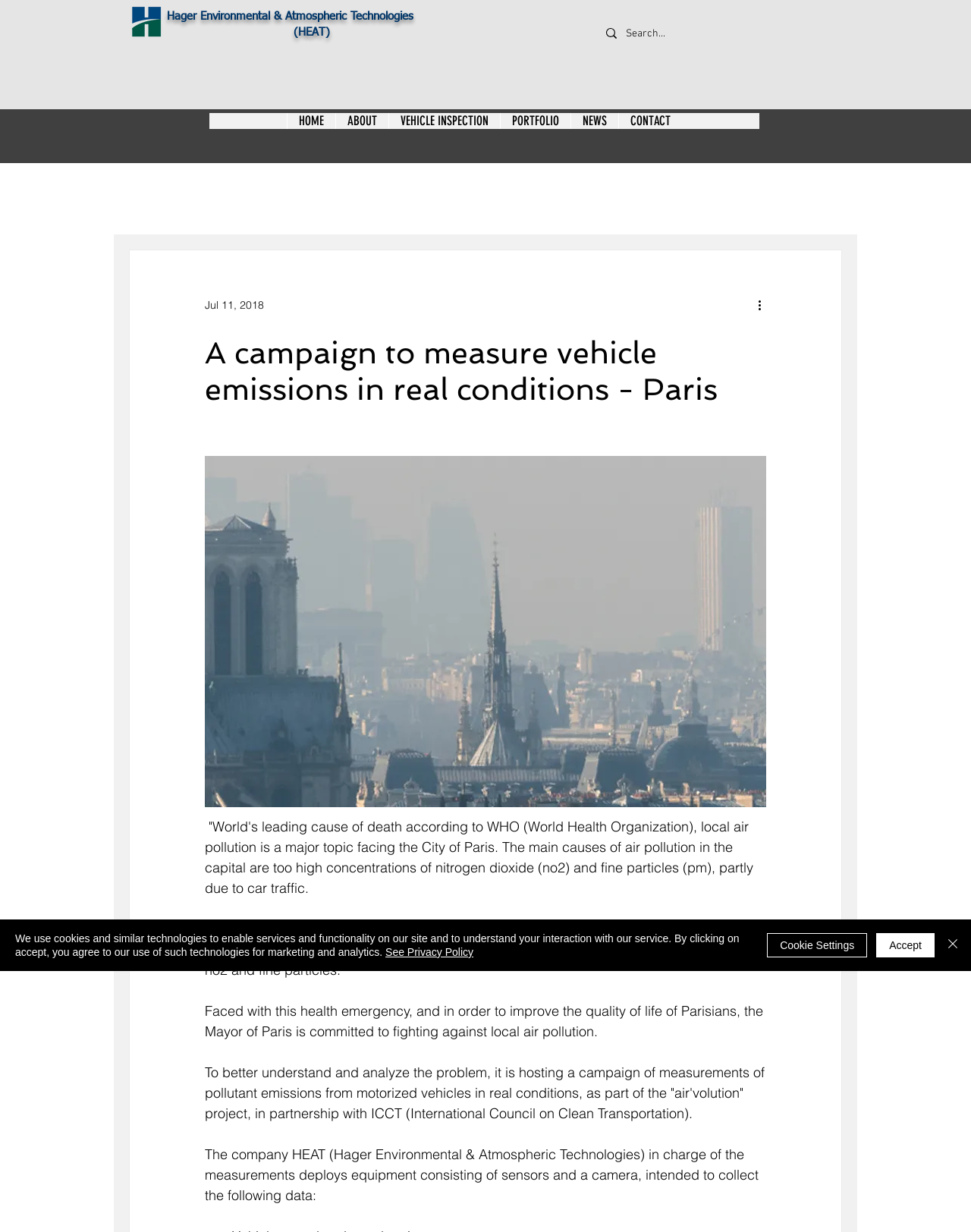Summarize the webpage with intricate details.

The webpage appears to be a campaign website focused on measuring vehicle emissions in real conditions in Paris. At the top left corner, there is a logo image 'H.png' and a heading 'Hager Environmental & Atmospheric Technologies' with a link to the organization's website. Below the logo, there is a navigation menu with links to different sections of the website, including 'HOME', 'ABOUT', 'VEHICLE INSPECTION', 'PORTFOLIO', 'NEWS', and 'CONTACT'.

On the main content area, there is a heading 'A campaign to measure vehicle emissions in real conditions - Paris' followed by a paragraph of text explaining the importance of addressing air pollution in Paris. The text mentions that air pollution is a major topic facing the City of Paris, and the main causes of air pollution are high concentrations of nitrogen dioxide and fine particles, partly due to car traffic.

Below the introductory text, there are three more paragraphs of text explaining the health emergency caused by air pollution, the commitment of the Mayor of Paris to fighting against local air pollution, and the campaign of measurements of pollutant emissions from motorized vehicles in real conditions.

On the top right corner, there is a search box with a magnifying glass icon. Below the search box, there is a date 'Jul 11, 2018' and a button 'More actions' with a dropdown menu.

At the bottom of the page, there is a cookie policy alert with a message explaining the use of cookies and similar technologies on the website. The alert includes links to 'See Privacy Policy' and buttons to 'Accept', 'Cookie Settings', and 'Close'.